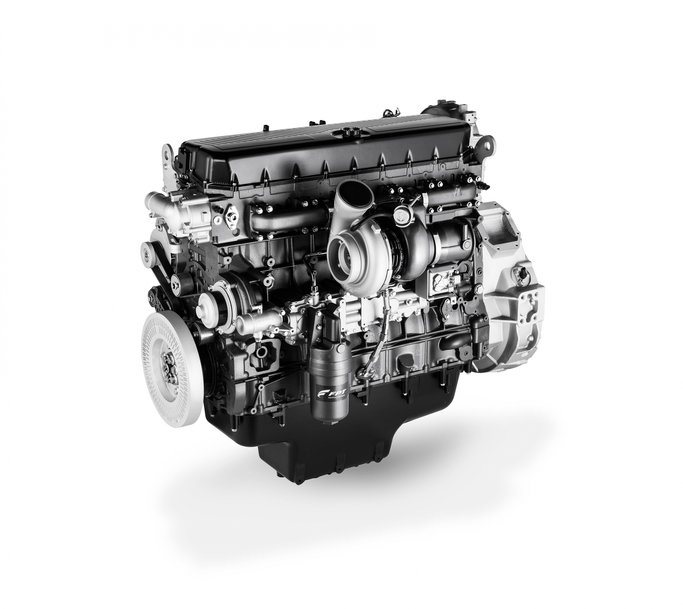Answer briefly with one word or phrase:
What is the service interval of the Cursor 16 engine?

600 hours